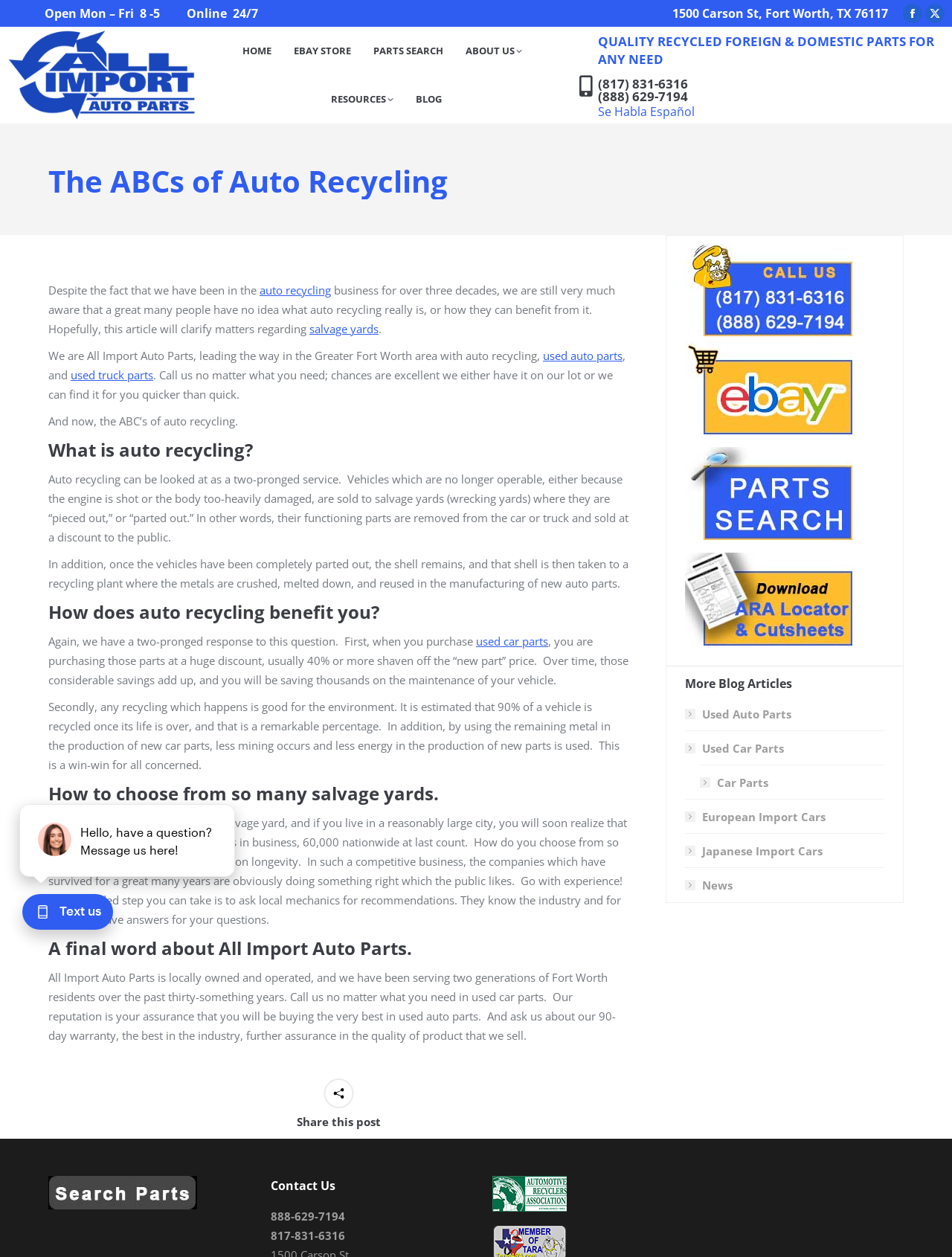Please identify the bounding box coordinates of the element I need to click to follow this instruction: "Go to Home page".

None